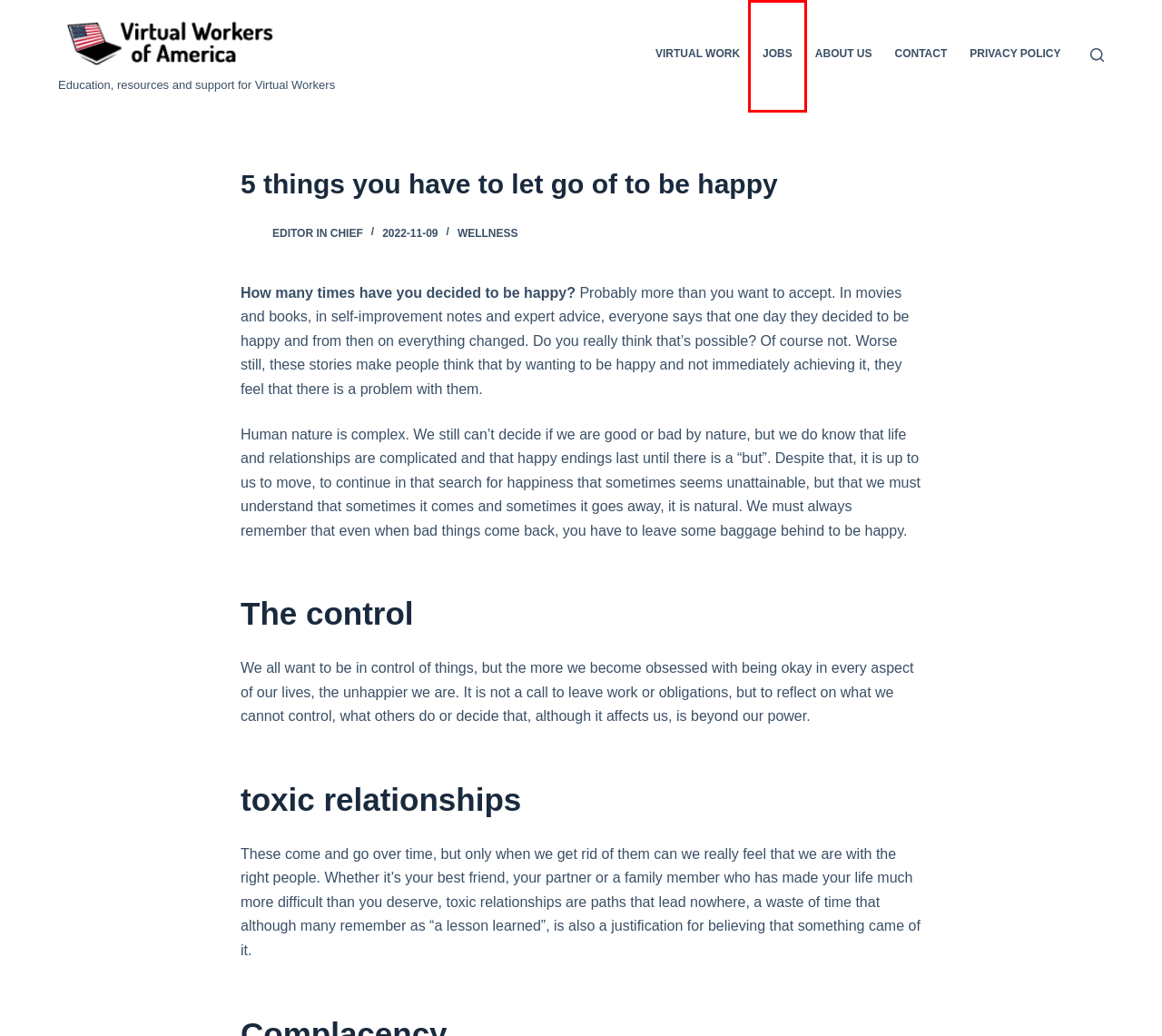Analyze the screenshot of a webpage with a red bounding box and select the webpage description that most accurately describes the new page resulting from clicking the element inside the red box. Here are the candidates:
A. Privacy Policy – Virtual Workers of America
B. Virtual Workers of America – Education, resources and support for Virtual Workers
C. Wellness – Virtual Workers of America
D. Virtual Jobs – Virtual Workers of America
E. About Virtual Workers of America – Virtual Workers of America
F. Virtual Work – Virtual Workers of America
G. What are investigation techniques?  | – Virtual Workers of America
H. Editor in Chief – Virtual Workers of America

D